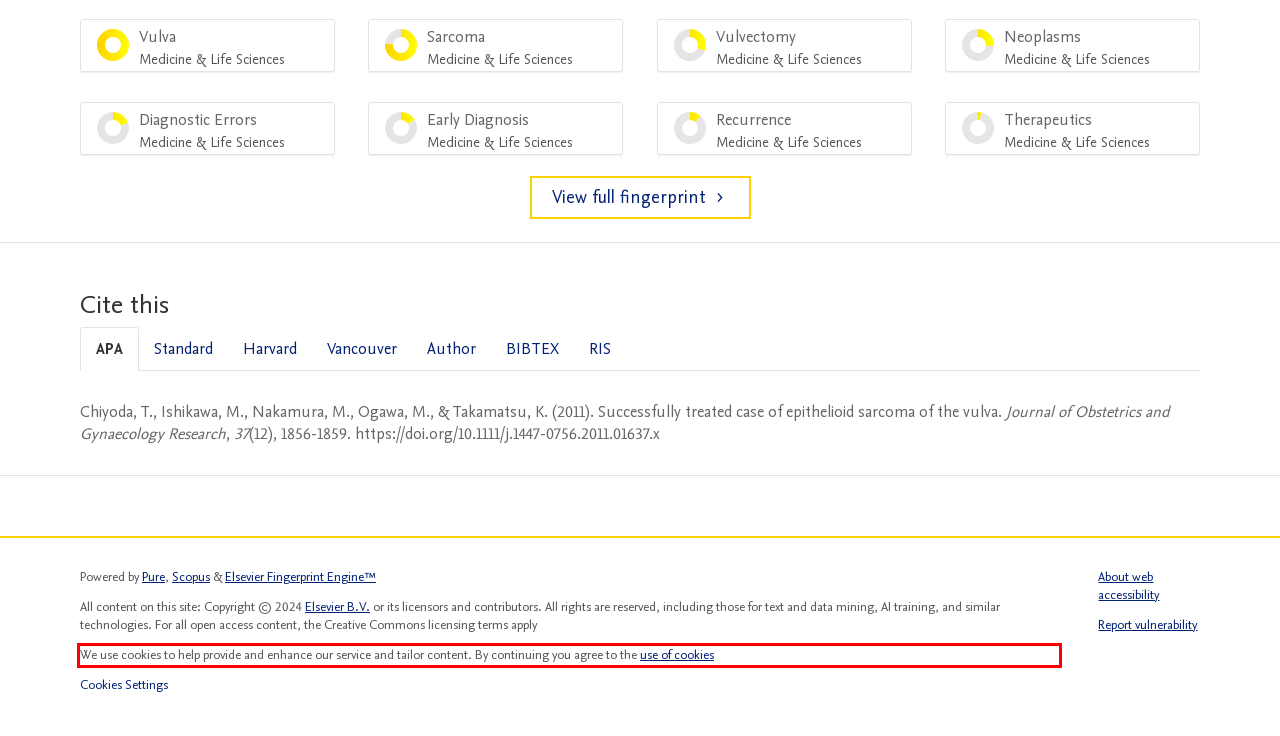Given a screenshot of a webpage containing a red rectangle bounding box, extract and provide the text content found within the red bounding box.

We use cookies to help provide and enhance our service and tailor content. By continuing you agree to the use of cookies